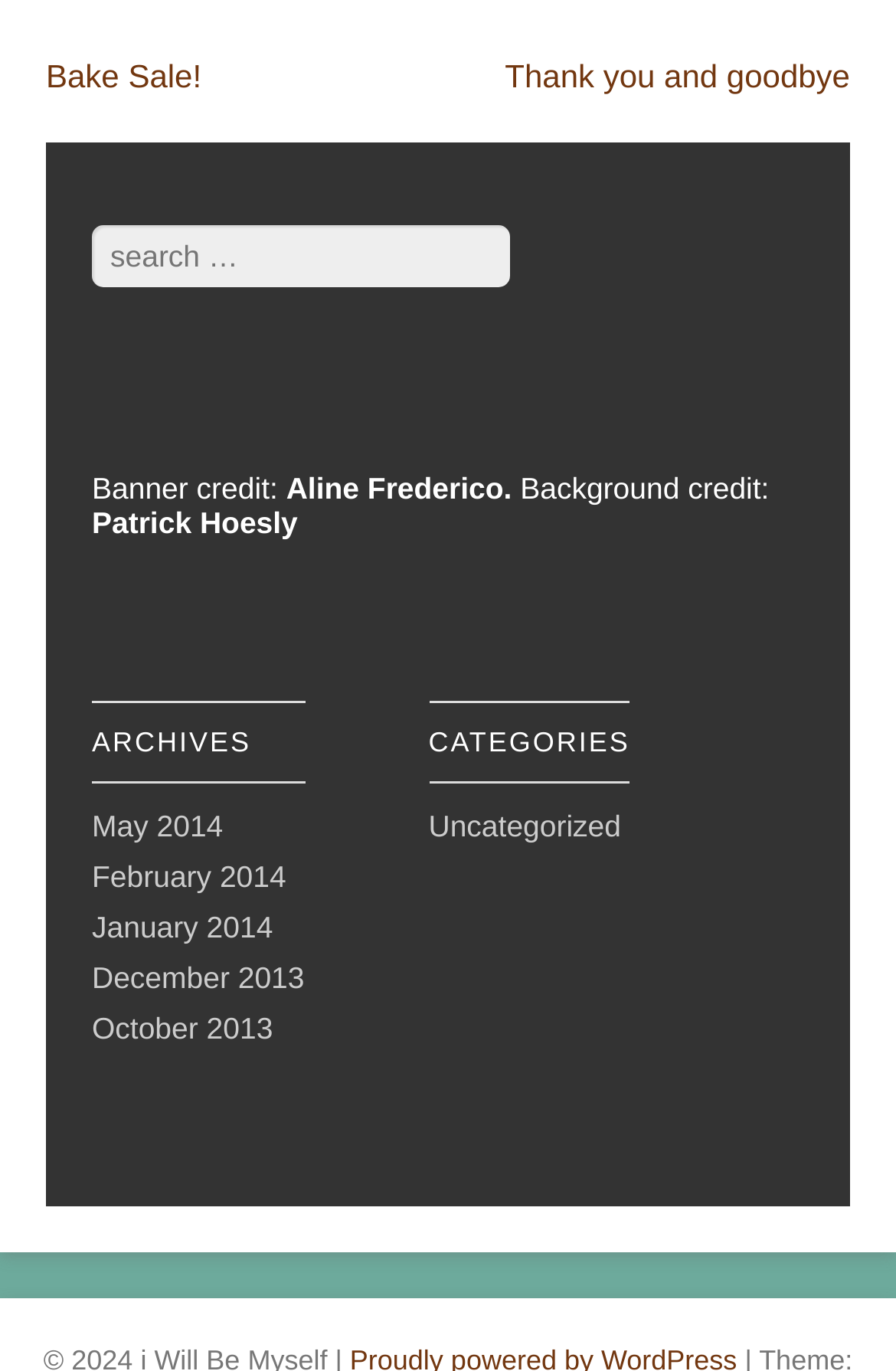Locate the bounding box coordinates of the element you need to click to accomplish the task described by this instruction: "Explore Uncategorized categories".

[0.478, 0.59, 0.693, 0.615]